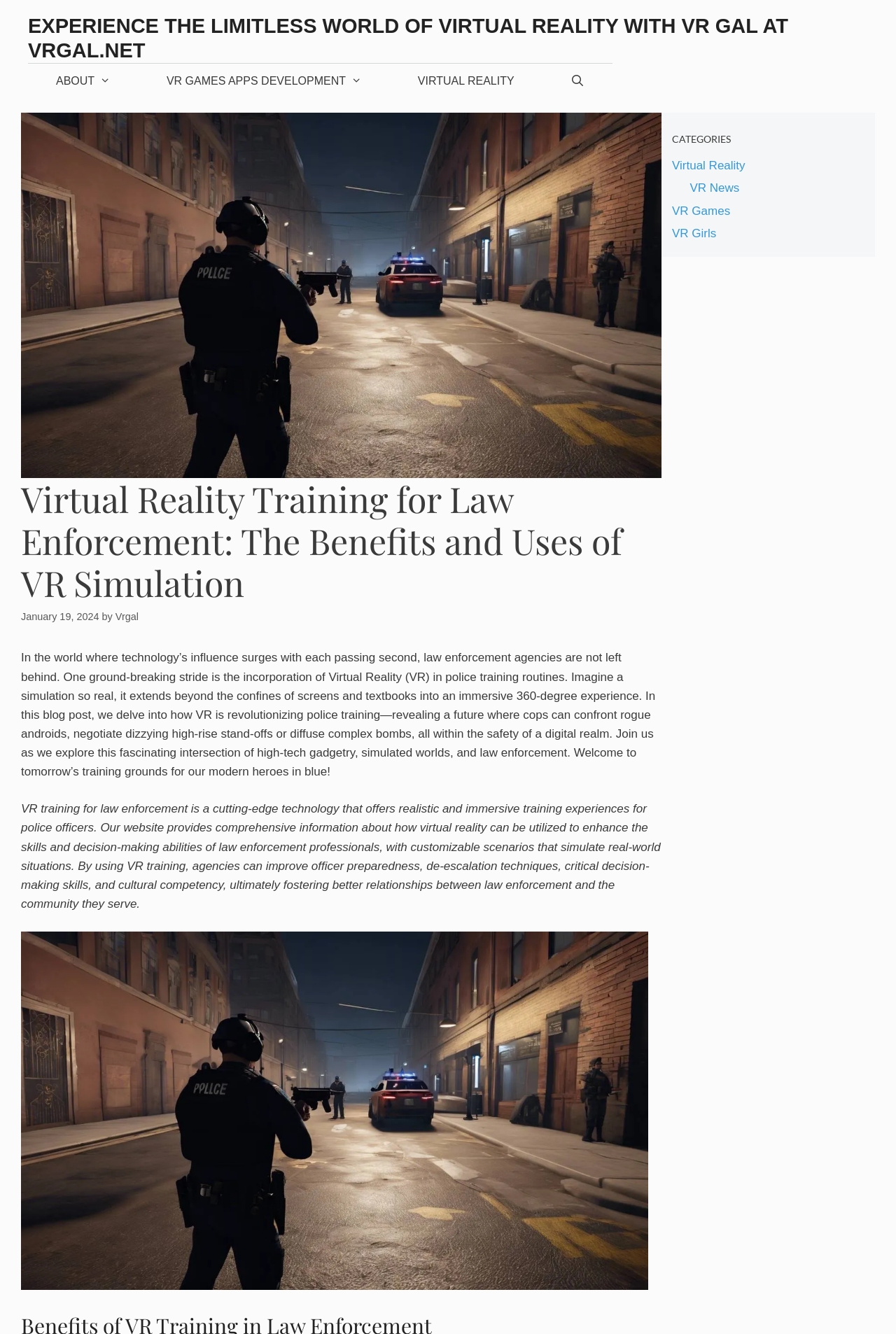Pinpoint the bounding box coordinates of the area that should be clicked to complete the following instruction: "Post a comment". The coordinates must be given as four float numbers between 0 and 1, i.e., [left, top, right, bottom].

None